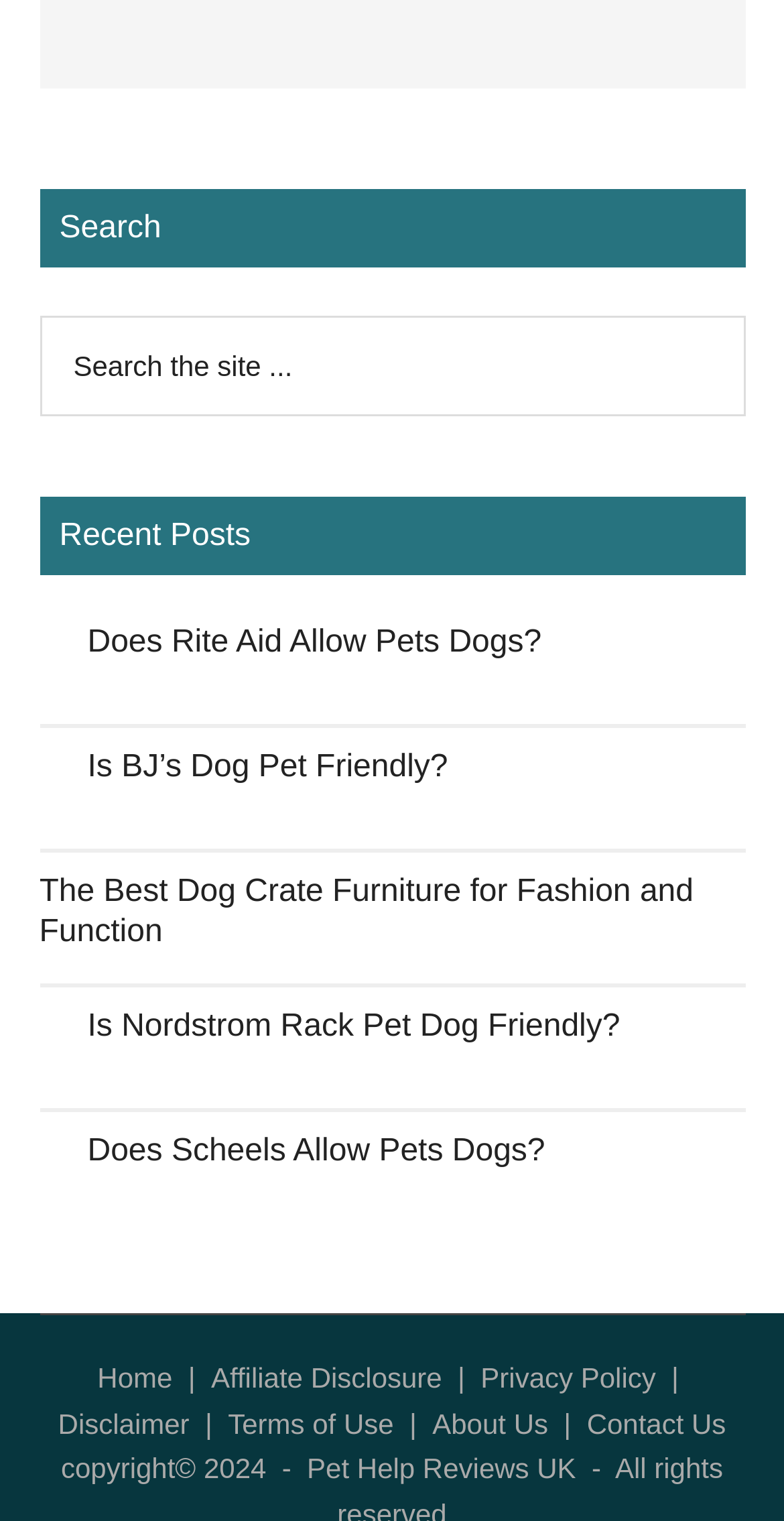Determine the bounding box coordinates for the region that must be clicked to execute the following instruction: "Read 'Does Rite Aid Allow Pets Dogs?' article".

[0.05, 0.411, 0.95, 0.479]